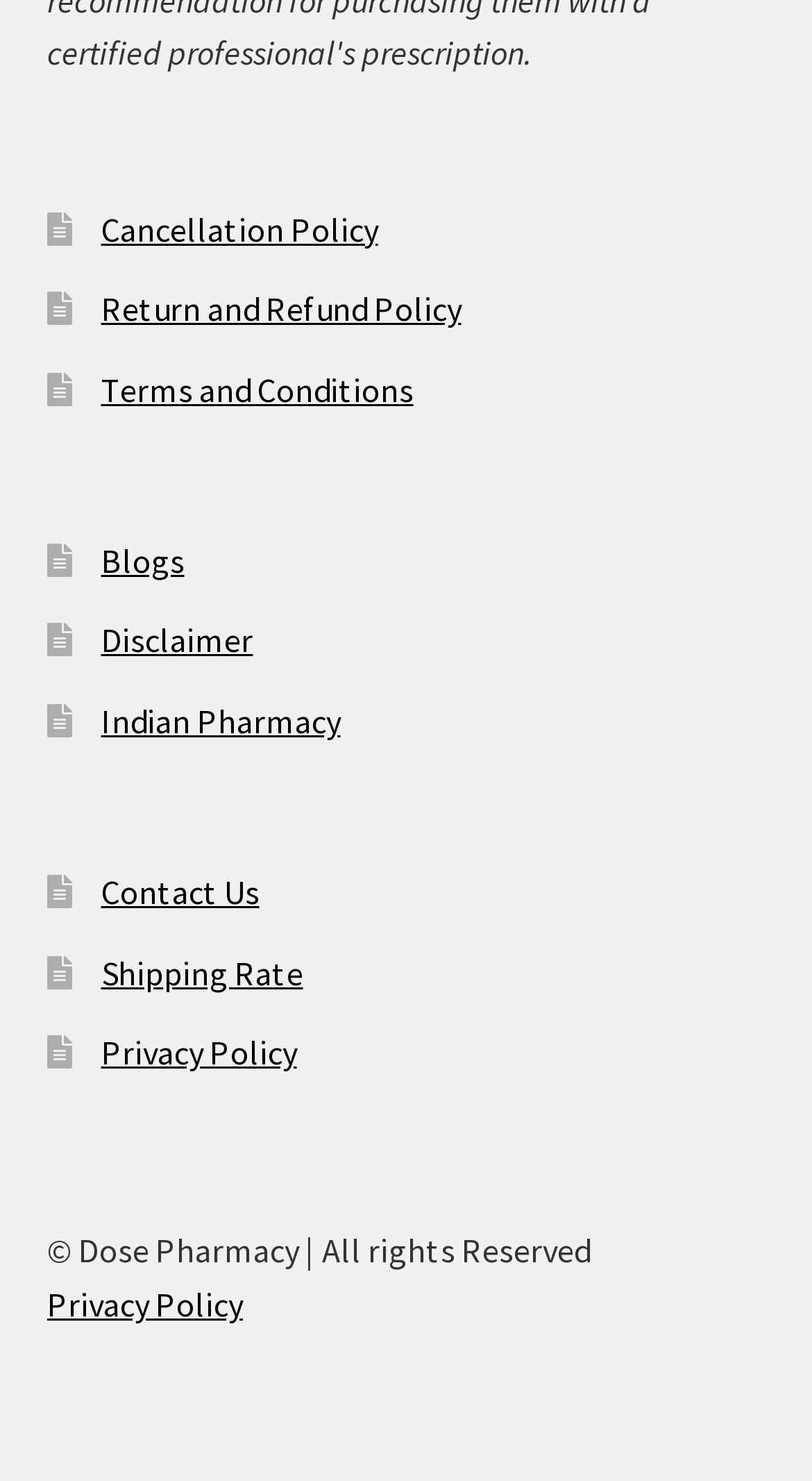Respond concisely with one word or phrase to the following query:
What is the text at the bottom of the webpage?

© Dose Pharmacy | All rights Reserved